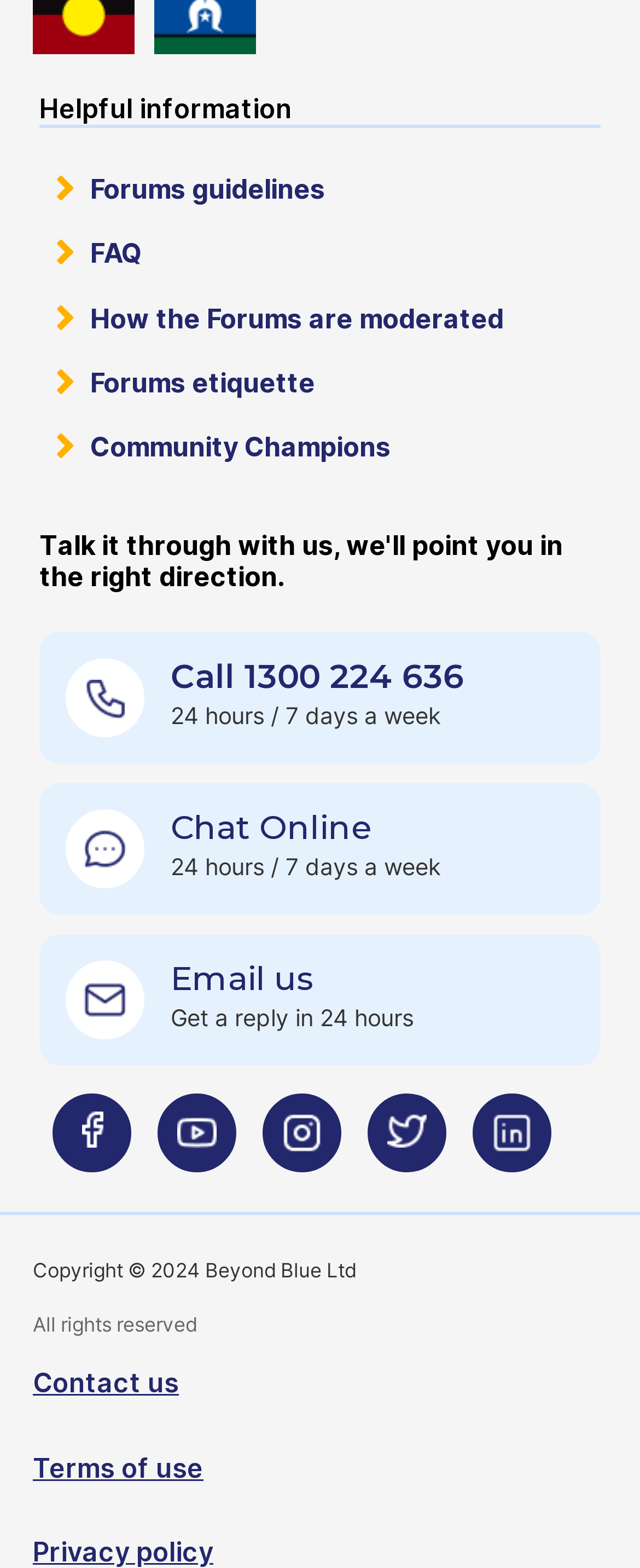What is the copyright year?
Using the image, provide a detailed and thorough answer to the question.

I found the copyright information by looking at the static text 'Copyright © 2024 Beyond Blue Ltd'.